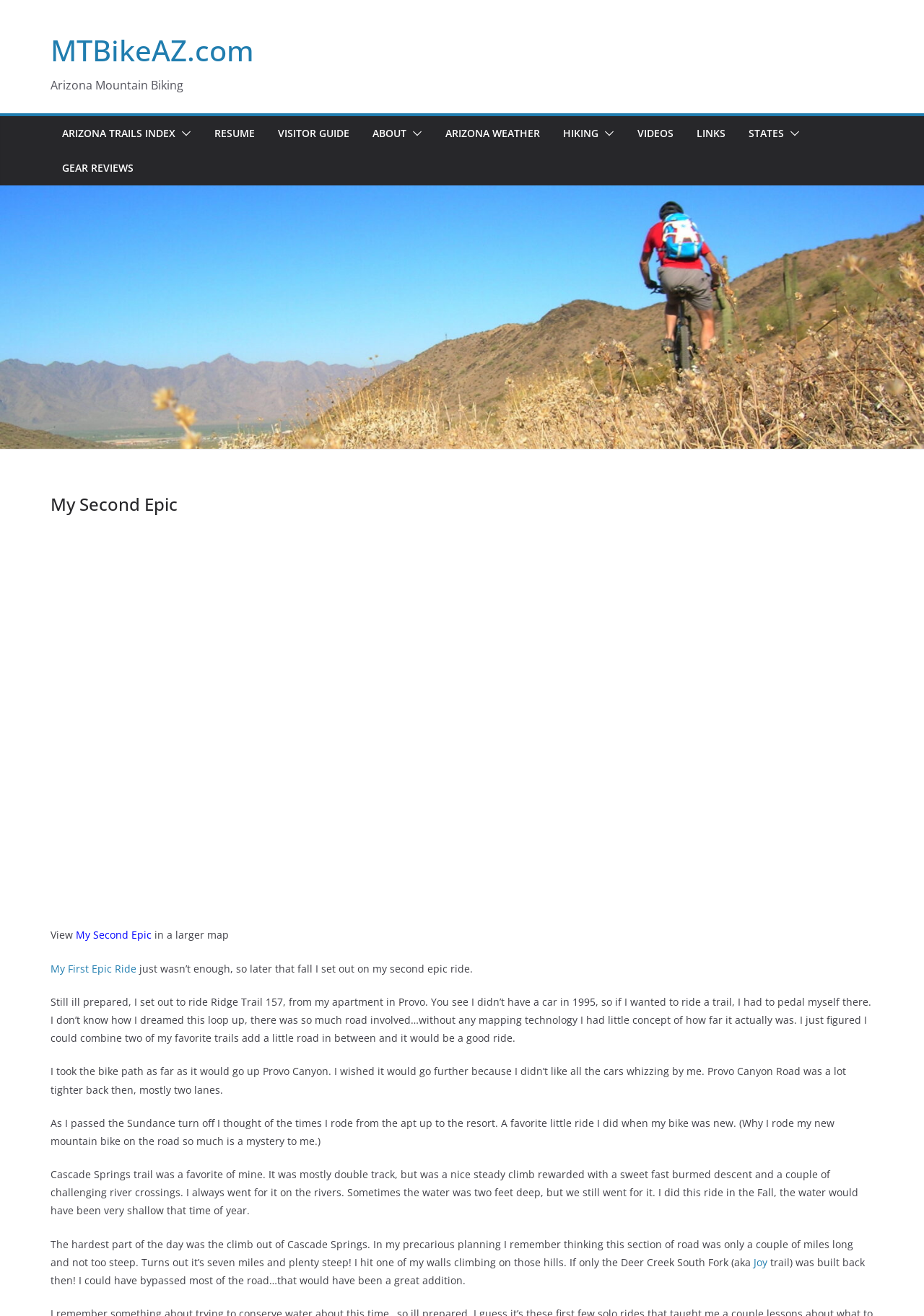Given the description of a UI element: "My Second Epic", identify the bounding box coordinates of the matching element in the webpage screenshot.

[0.082, 0.705, 0.164, 0.716]